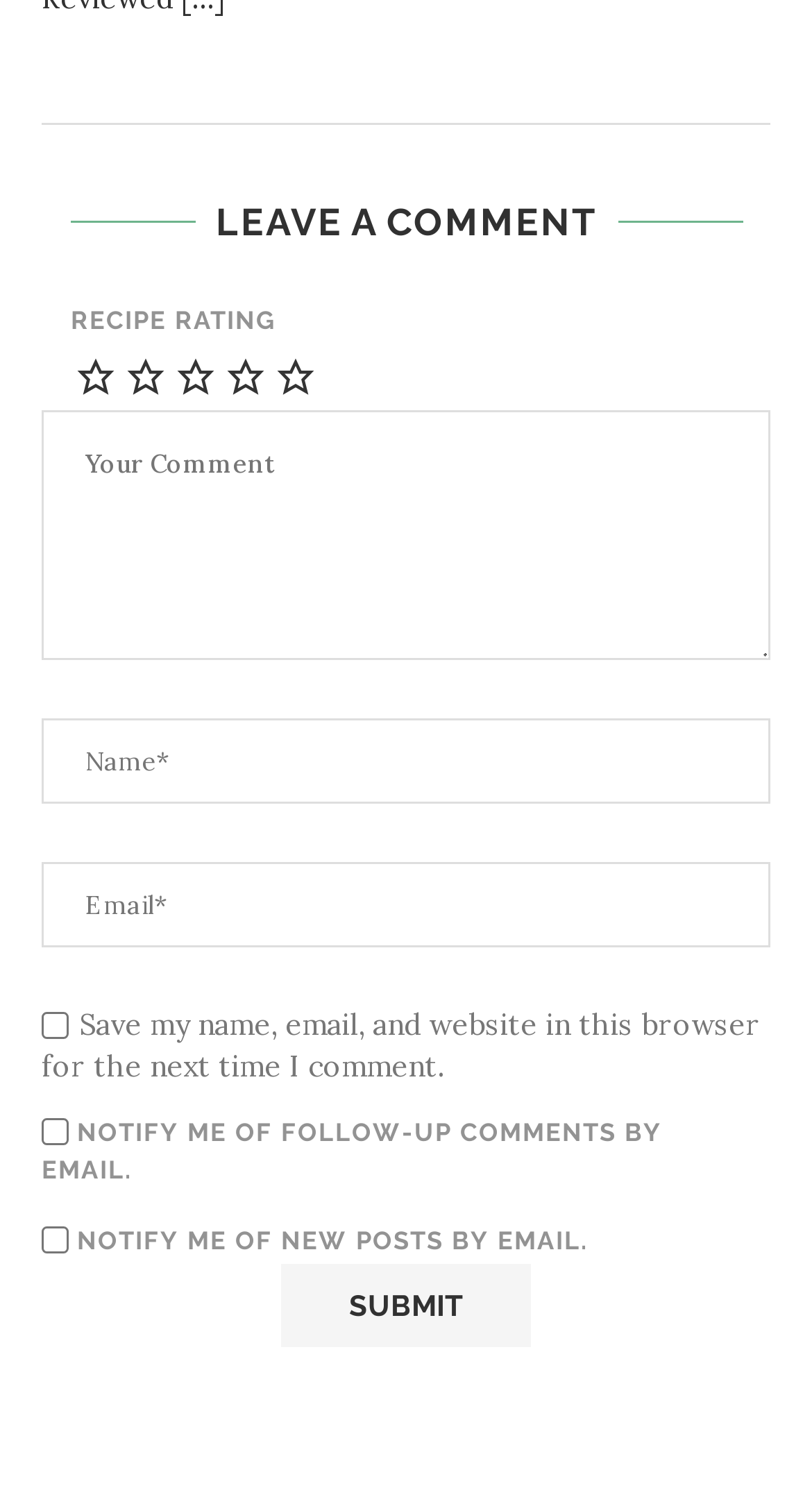What is the text on the submit button?
Provide a detailed and extensive answer to the question.

The submit button has the text 'SUBMIT' on it, indicating that it is used to submit the user's comment and rating.